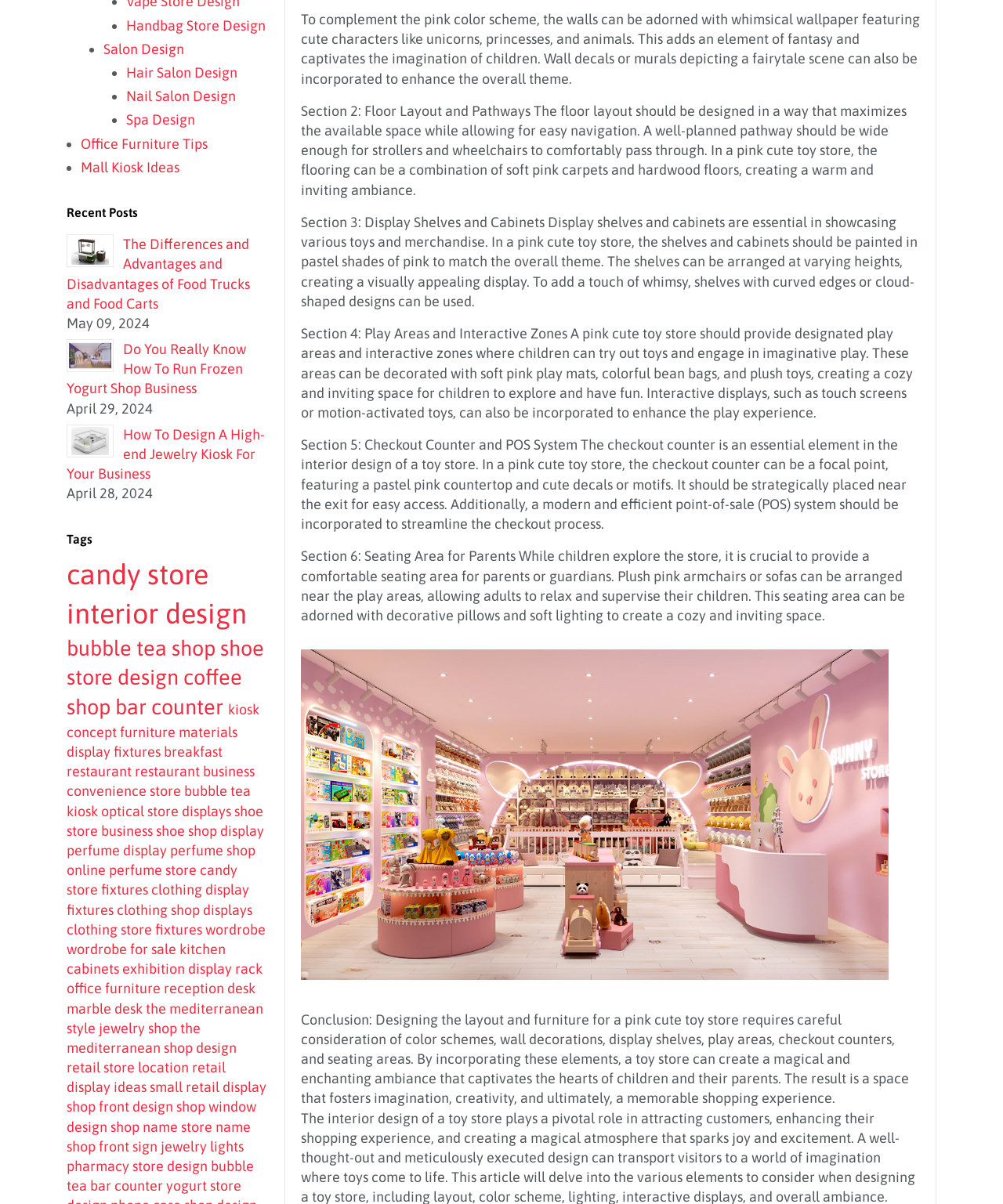What is the main theme of the toy store design?
Could you give a comprehensive explanation in response to this question?

The main theme of the toy store design is pink cute, which is evident from the use of pastel shades of pink in the walls, shelves, and cabinets, creating a warm and inviting ambiance.